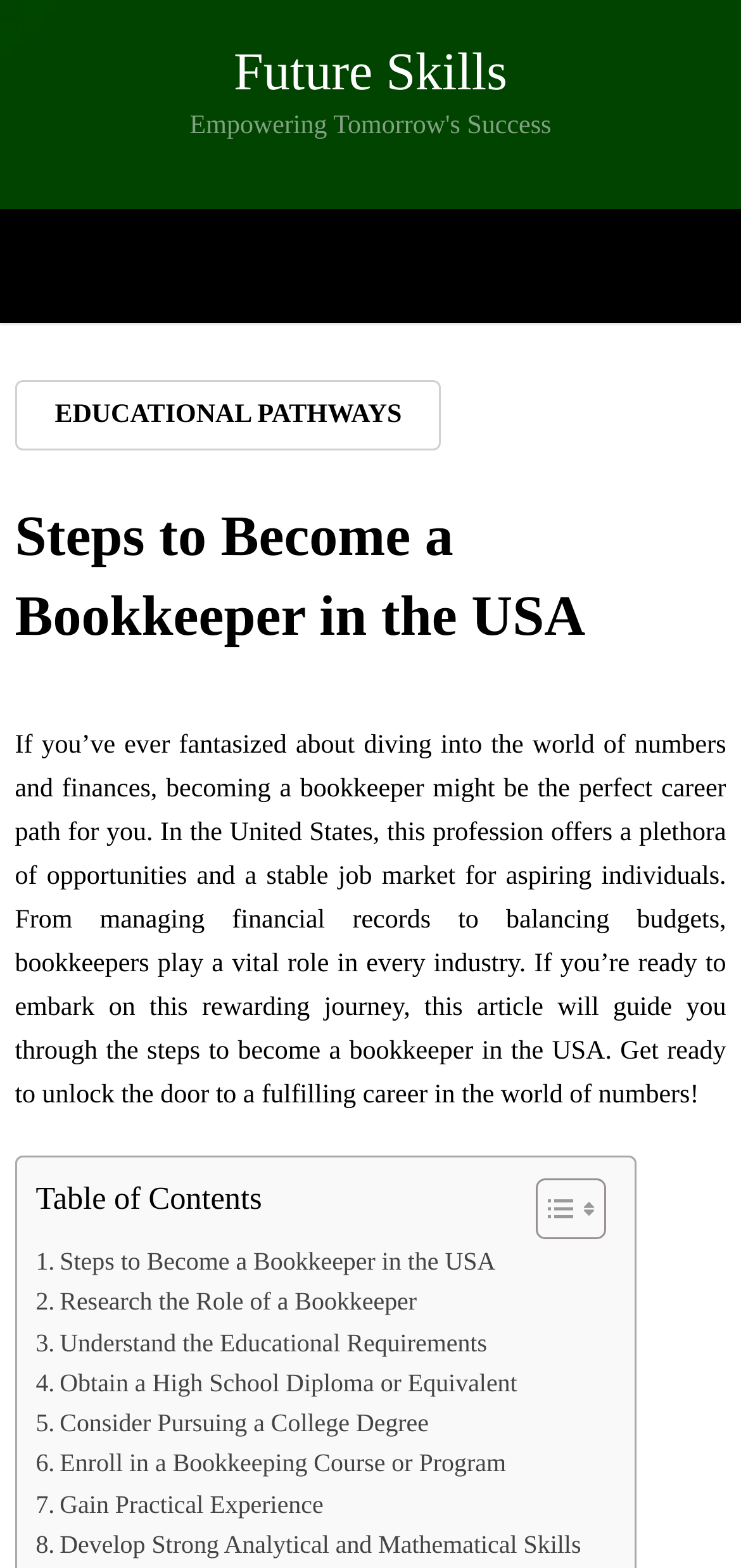Locate the bounding box coordinates of the item that should be clicked to fulfill the instruction: "Read the article 'Steps to Become a Bookkeeper in the USA'".

[0.02, 0.318, 0.98, 0.419]